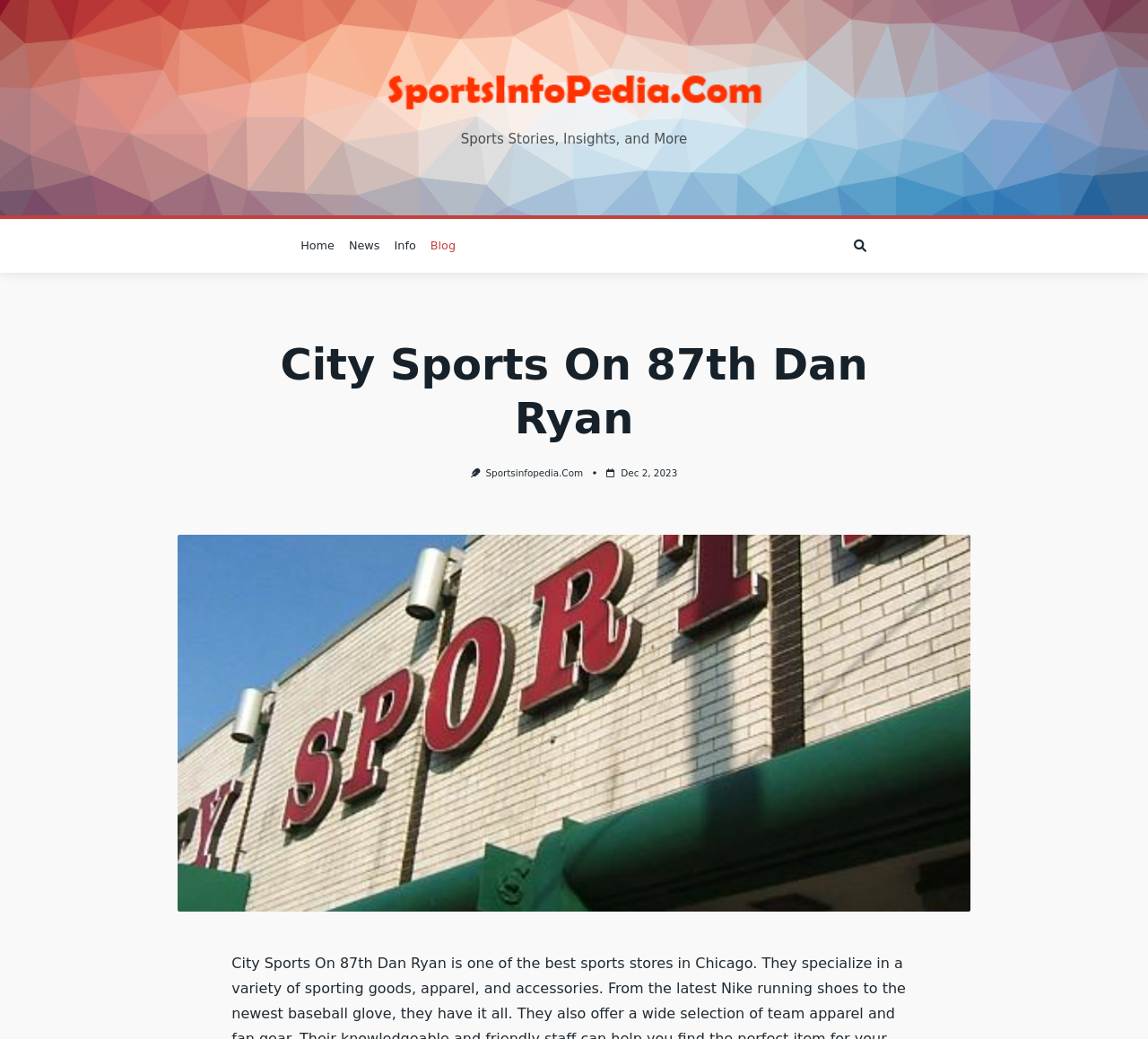Generate the title text from the webpage.

City Sports On 87th Dan Ryan